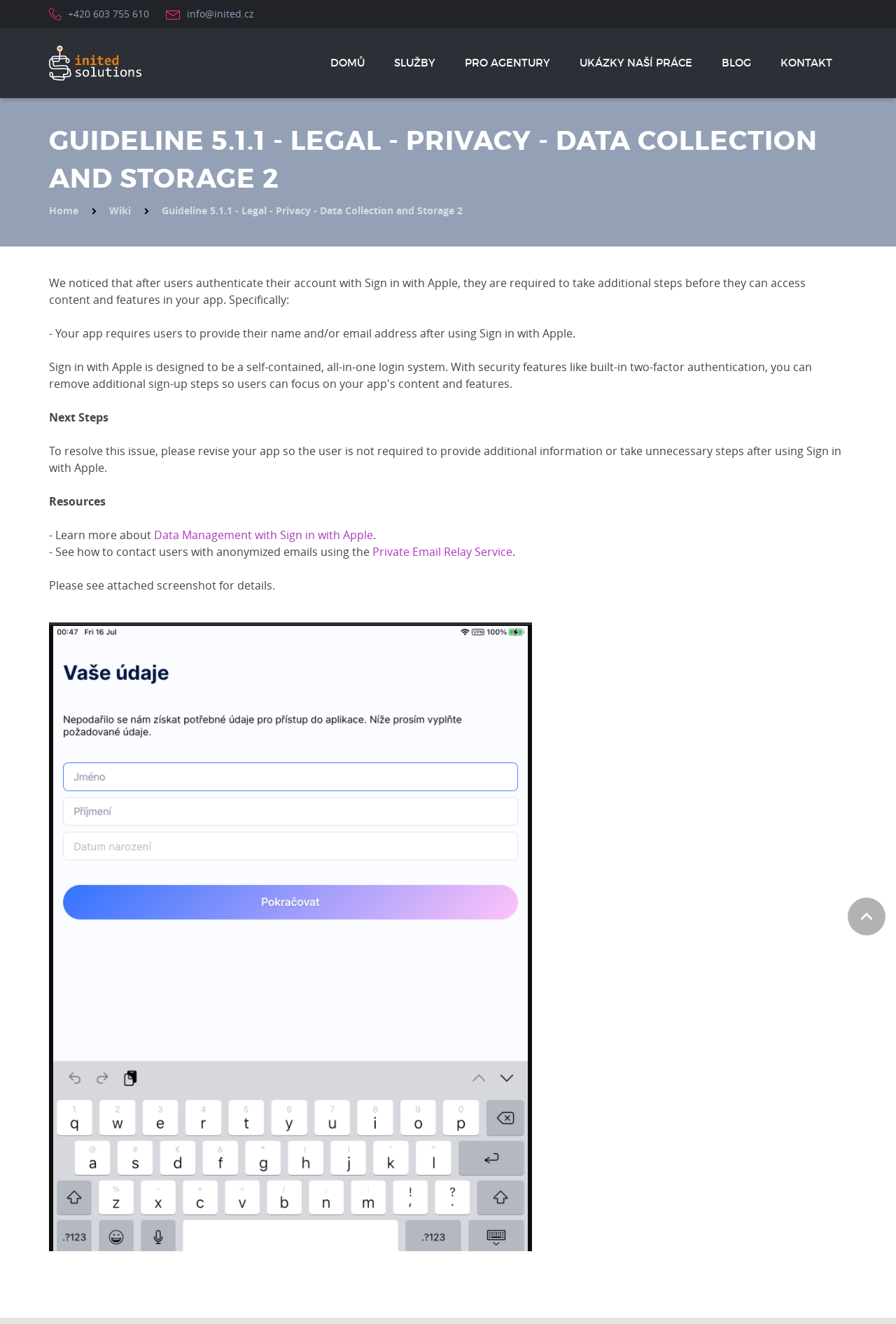What is the format of the attached screenshot?
Using the image provided, answer with just one word or phrase.

Image